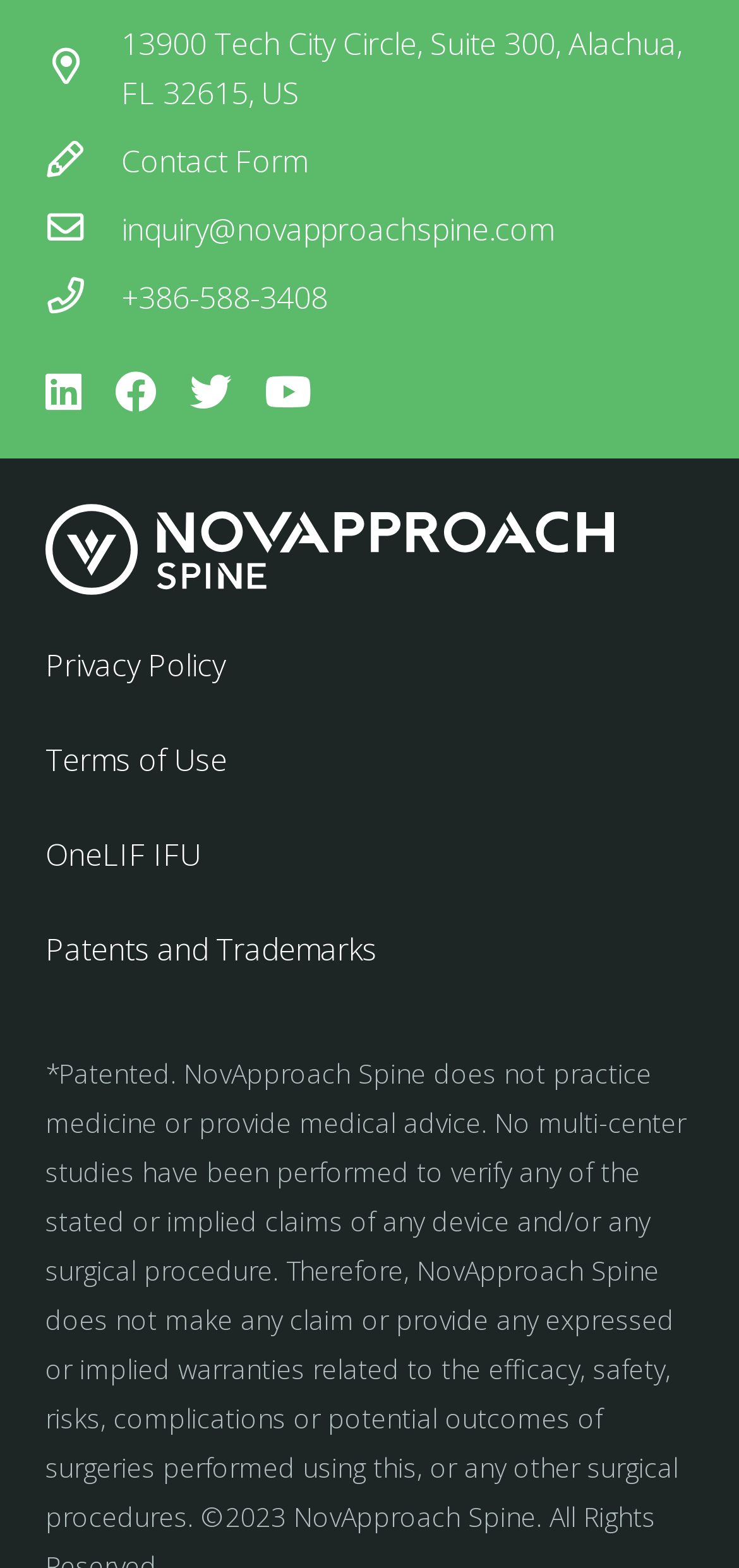Please find the bounding box coordinates (top-left x, top-left y, bottom-right x, bottom-right y) in the screenshot for the UI element described as follows: inquiry@novapproachspine.com

[0.164, 0.13, 0.749, 0.161]